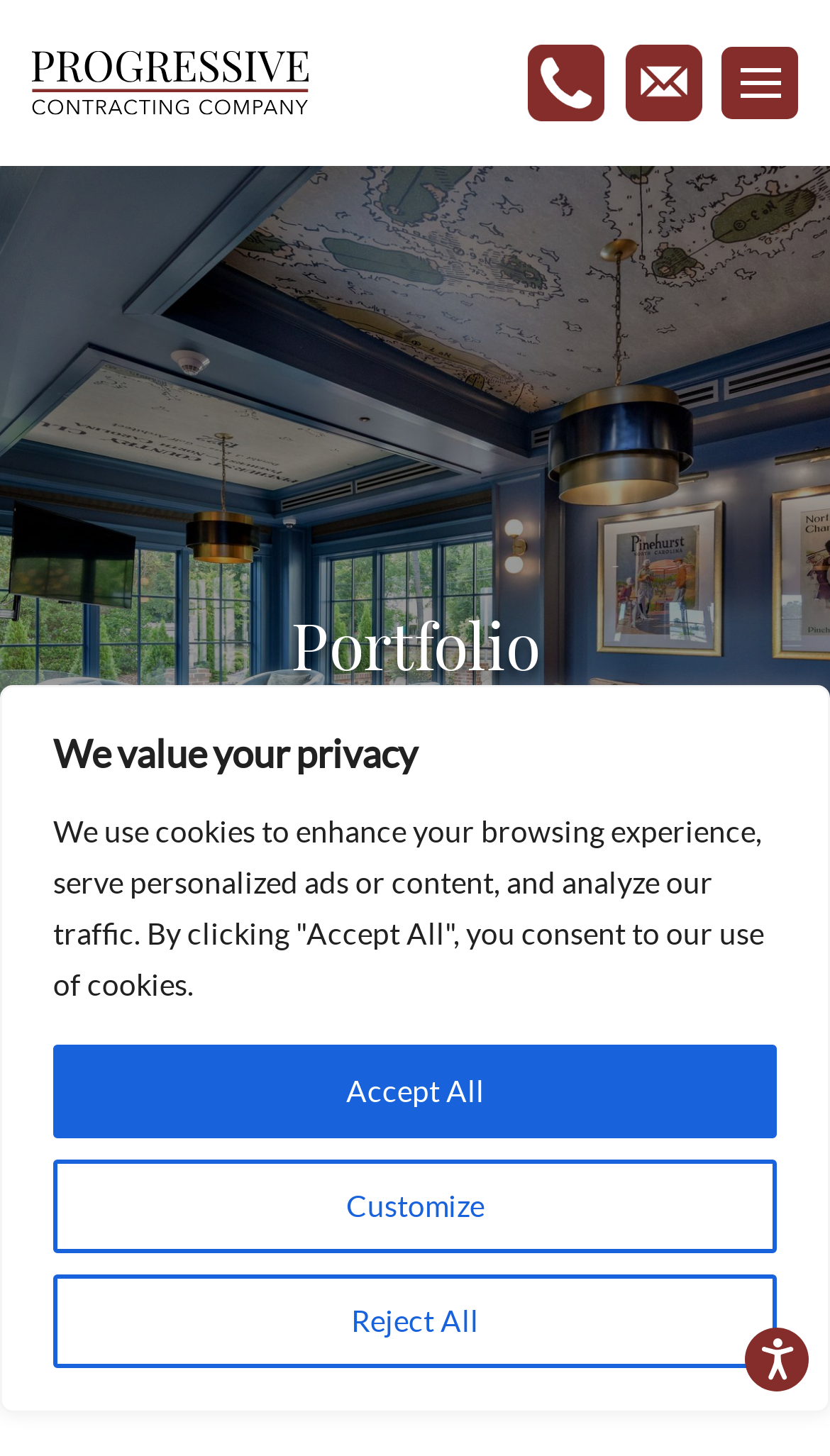Pinpoint the bounding box coordinates of the element you need to click to execute the following instruction: "Open accessibility options". The bounding box should be represented by four float numbers between 0 and 1, in the format [left, top, right, bottom].

[0.897, 0.912, 0.974, 0.956]